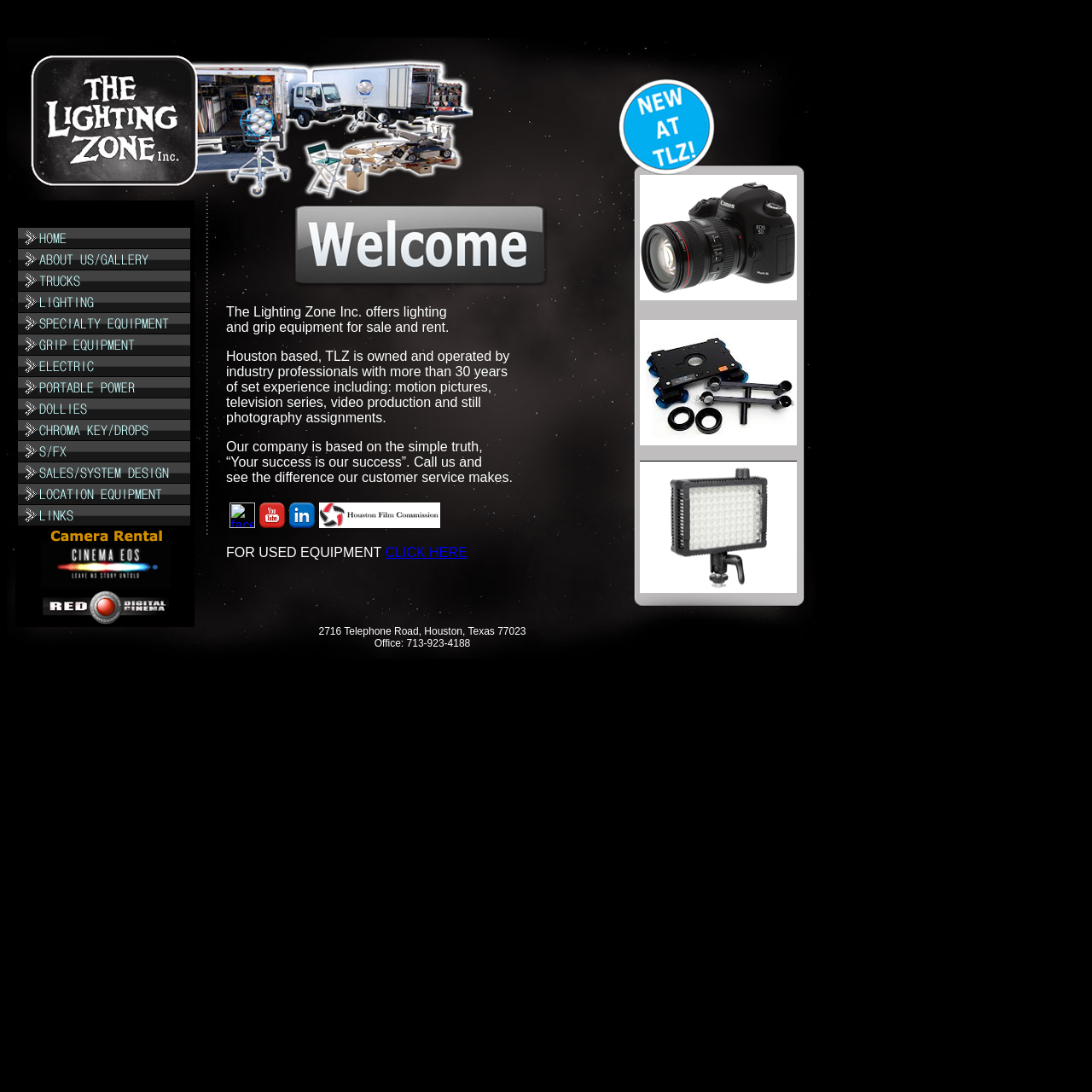How many images are in the first row of the table?
Refer to the image and provide a detailed answer to the question.

I counted the images in the first row of the table, and there are two images, one with the text '1' and another with the text '2'.